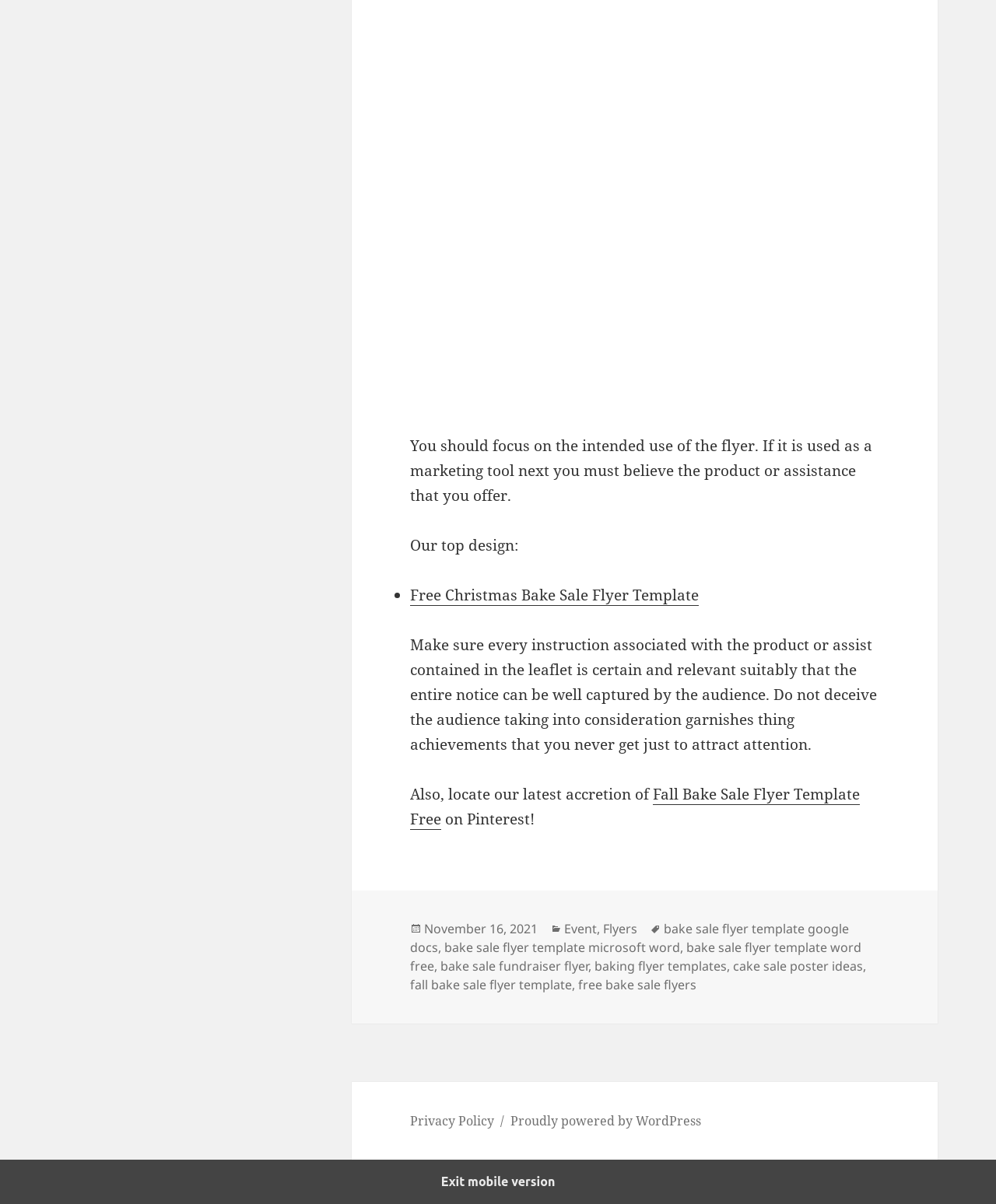Using the element description Business, predict the bounding box coordinates for the UI element. Provide the coordinates in (top-left x, top-left y, bottom-right x, bottom-right y) format with values ranging from 0 to 1.

None